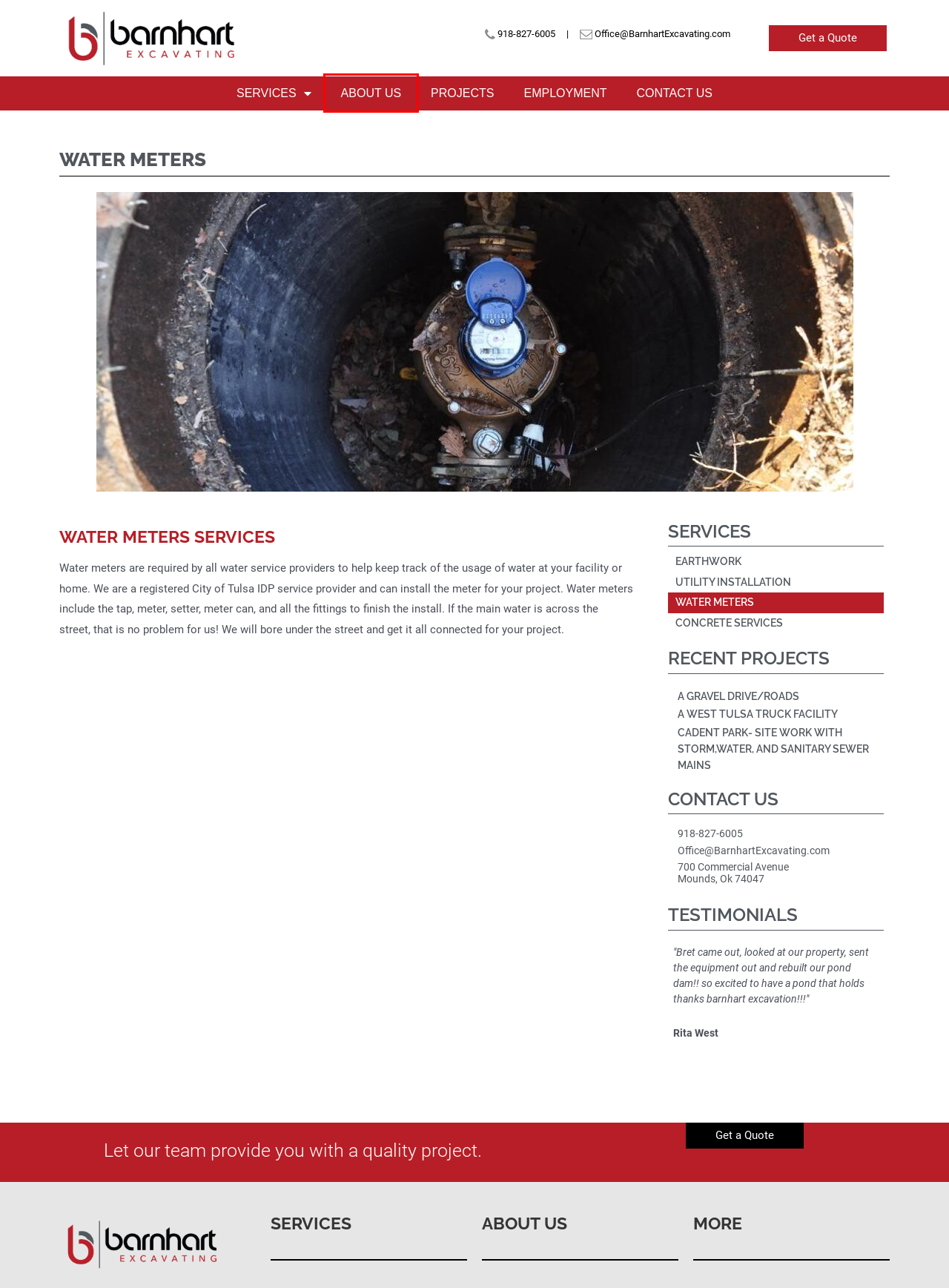Observe the provided screenshot of a webpage with a red bounding box around a specific UI element. Choose the webpage description that best fits the new webpage after you click on the highlighted element. These are your options:
A. Projects | Barnhart Excavating
B. Contact Us | Barnhart Excavating
C. Barnhart Excavating Constructing Excellence Since 1936
D. Earthwork | Barnhart Excavating
E. Employment | Barnhart Excavating
F. Cadent Park- Site work with storm,water, and sanitary sewer mains | Barnhart Excavating
G. About Us | Barnhart Excavating
H. A gravel drive/roads | Barnhart Excavating

G